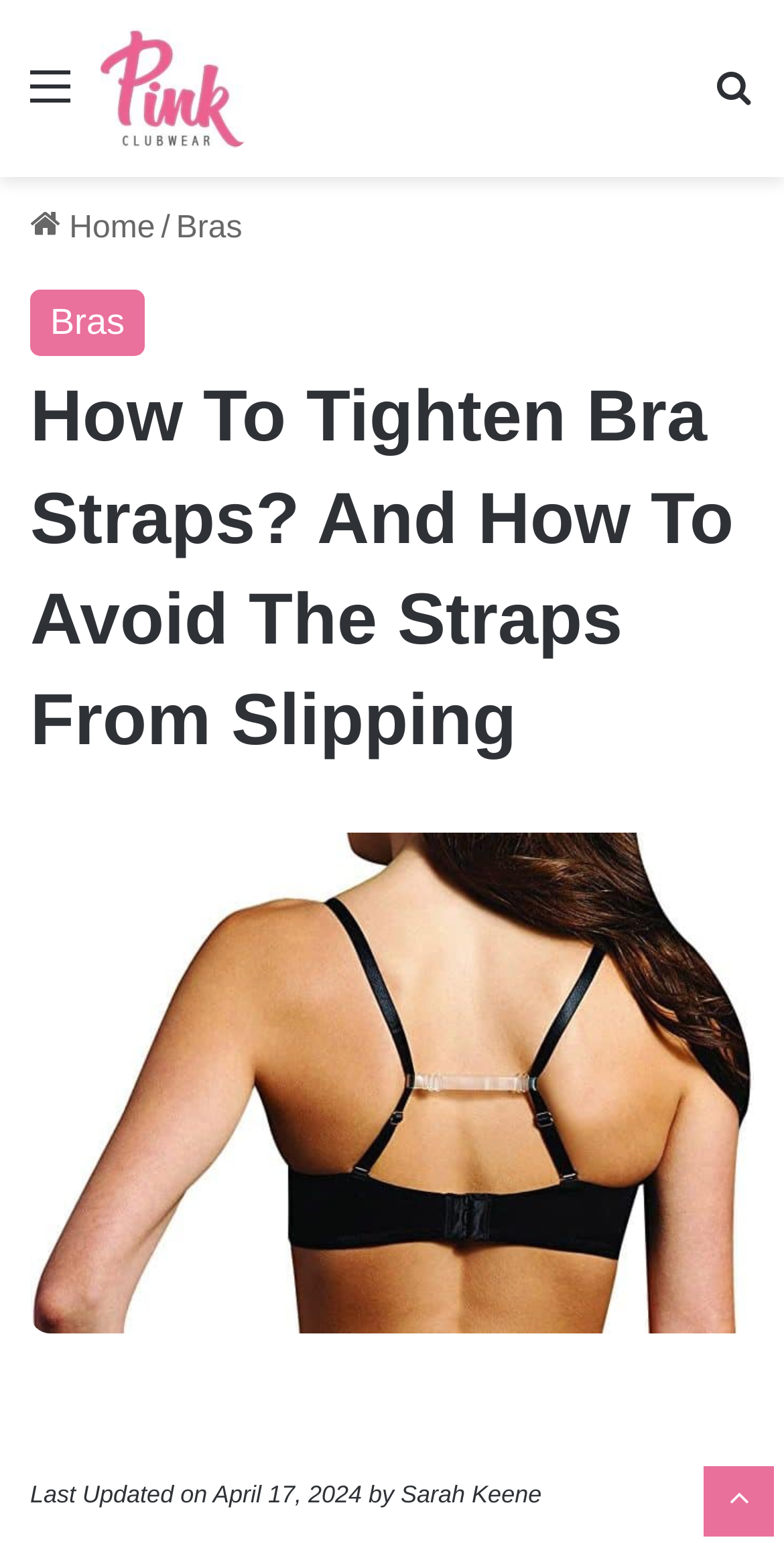Determine the bounding box coordinates of the UI element that matches the following description: "Back to top button". The coordinates should be four float numbers between 0 and 1 in the format [left, top, right, bottom].

[0.897, 0.943, 0.987, 0.989]